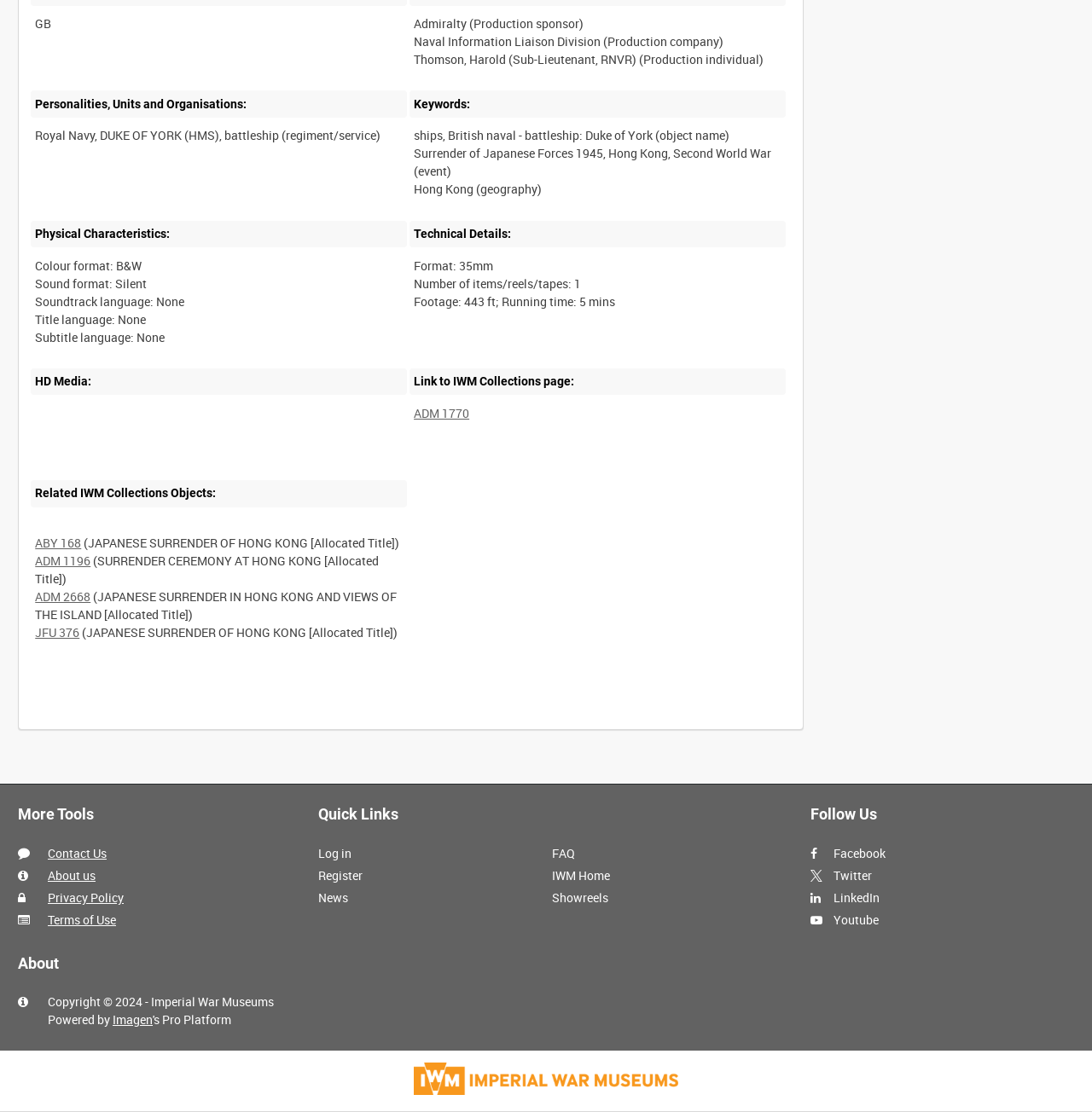Highlight the bounding box coordinates of the region I should click on to meet the following instruction: "Click on 'Log in'".

[0.291, 0.76, 0.321, 0.774]